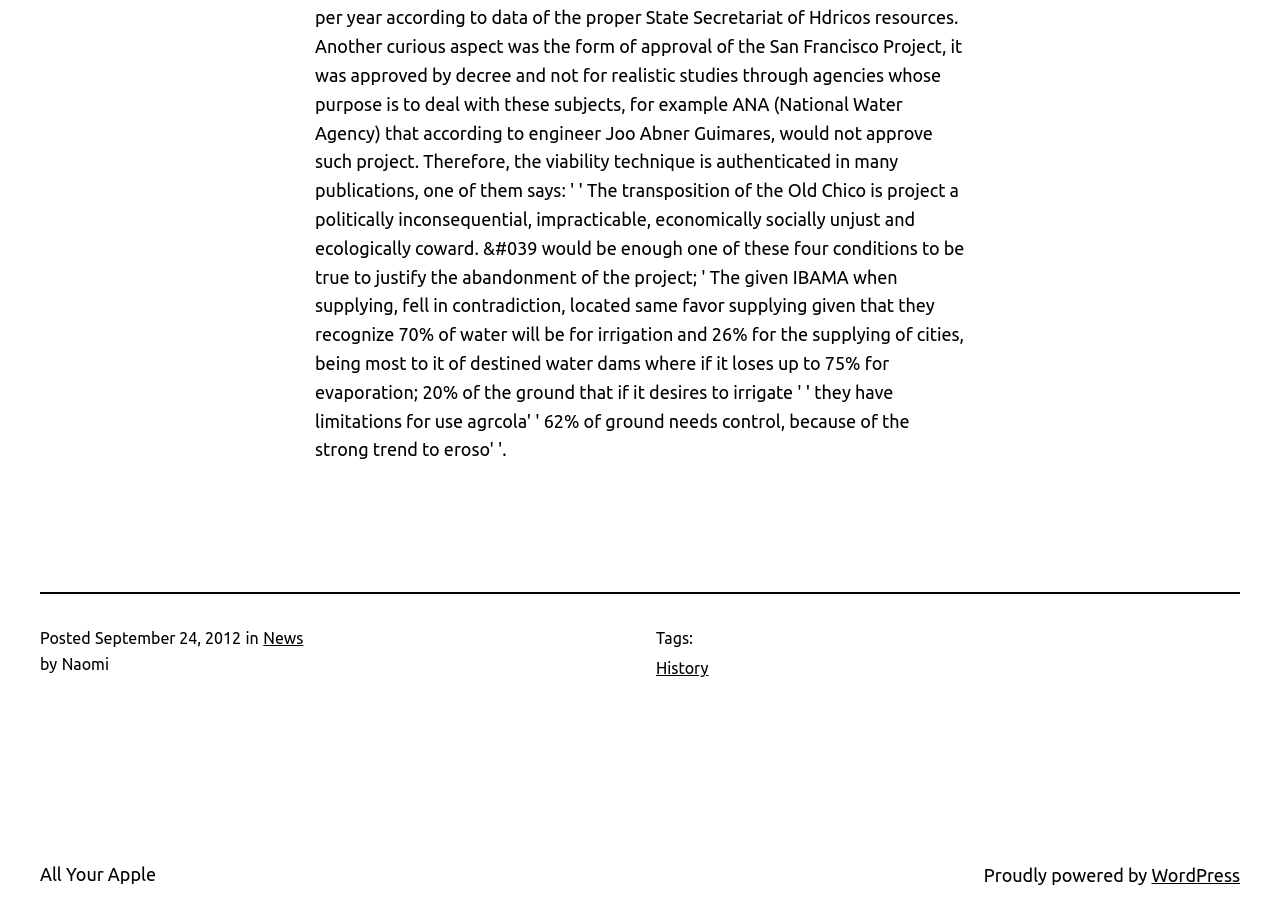Calculate the bounding box coordinates for the UI element based on the following description: "History". Ensure the coordinates are four float numbers between 0 and 1, i.e., [left, top, right, bottom].

[0.512, 0.724, 0.554, 0.743]